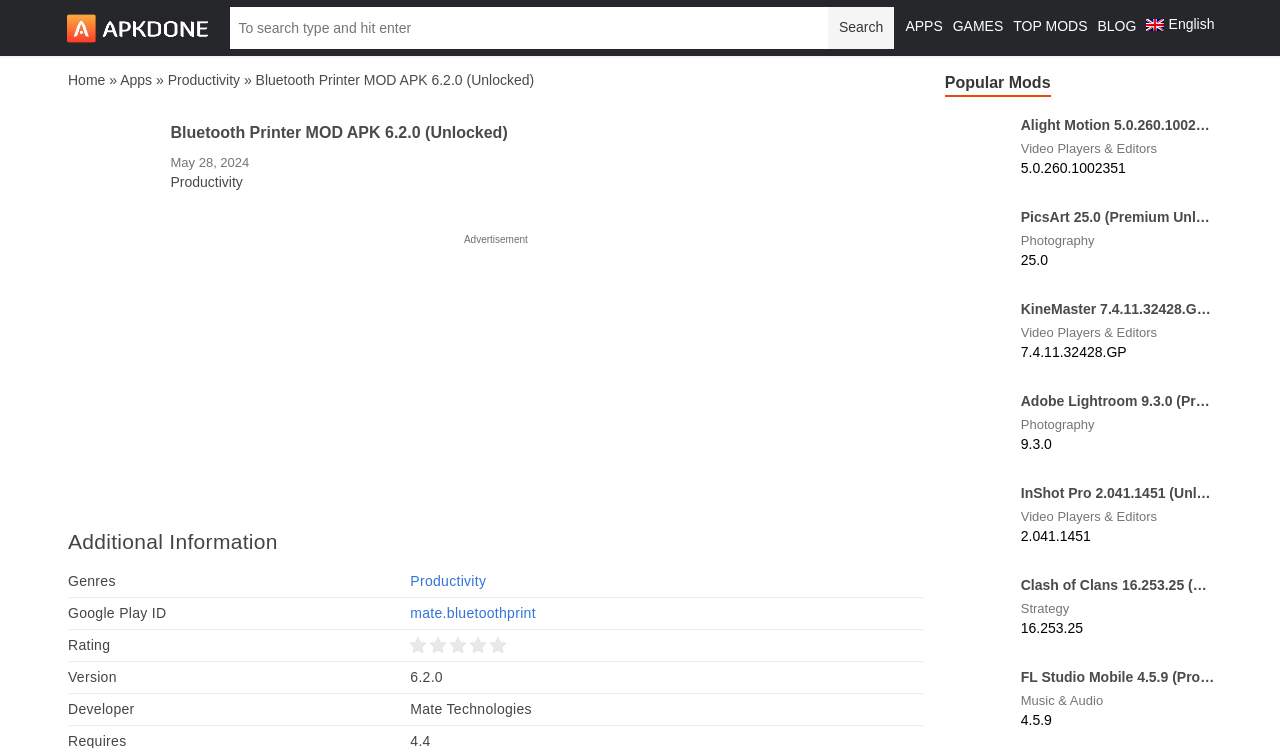Find the bounding box coordinates for the area that must be clicked to perform this action: "Check Popular Mods".

[0.738, 0.095, 0.821, 0.13]